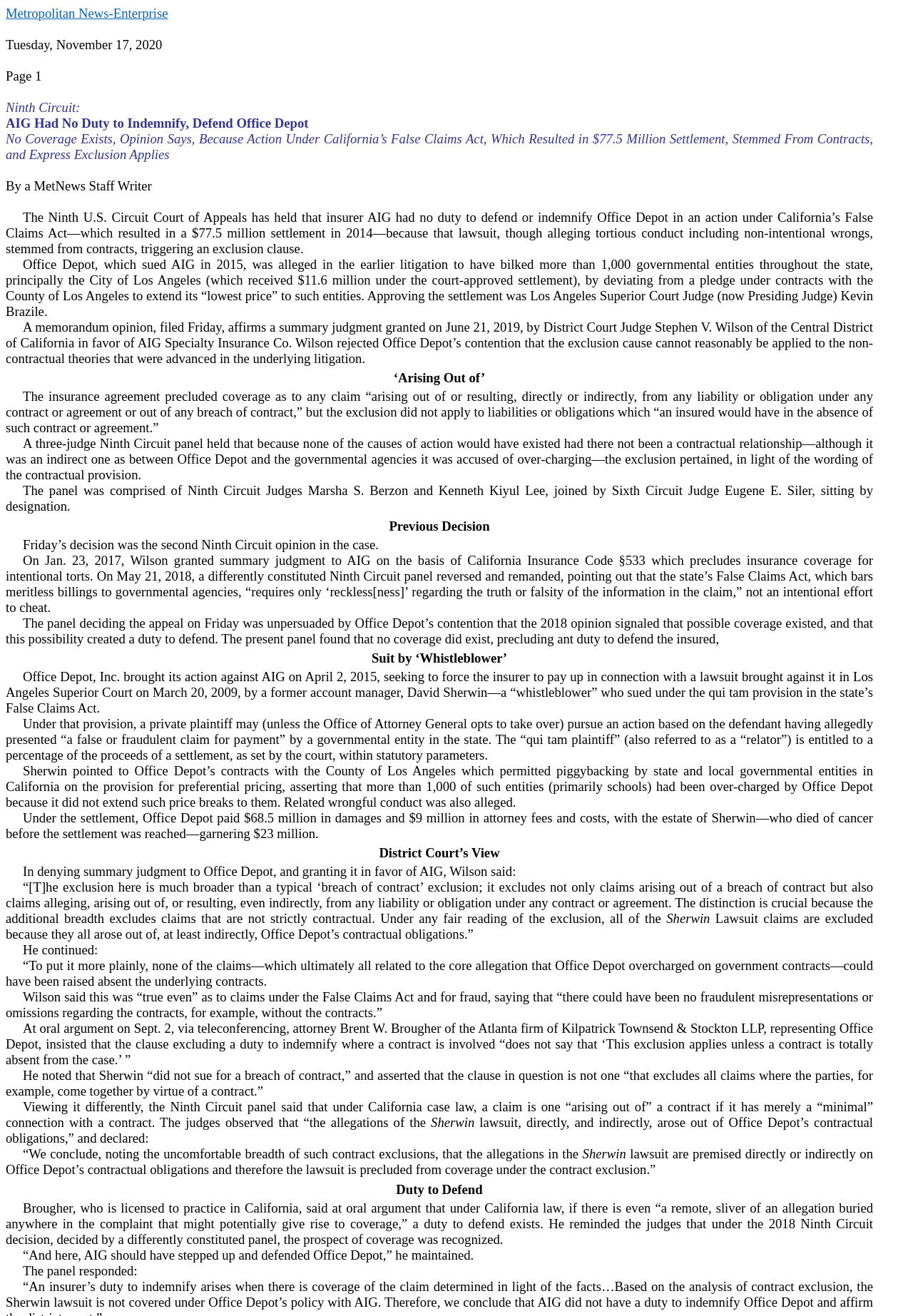What is the name of the law under which Sherwin sued Office Depot?
Provide a fully detailed and comprehensive answer to the question.

The answer can be found in the sentence 'Office Depot, Inc. brought its action against AIG on April 2, 2015, seeking to force the insurer to pay up in connection with a lawsuit brought against it in Los Angeles Superior Court on March 20, 2009, by a former account manager, David Sherwin—a “whistleblower” who sued under the qui tam provision in the state’s False Claims Act.' which states the law under which Sherwin sued Office Depot.